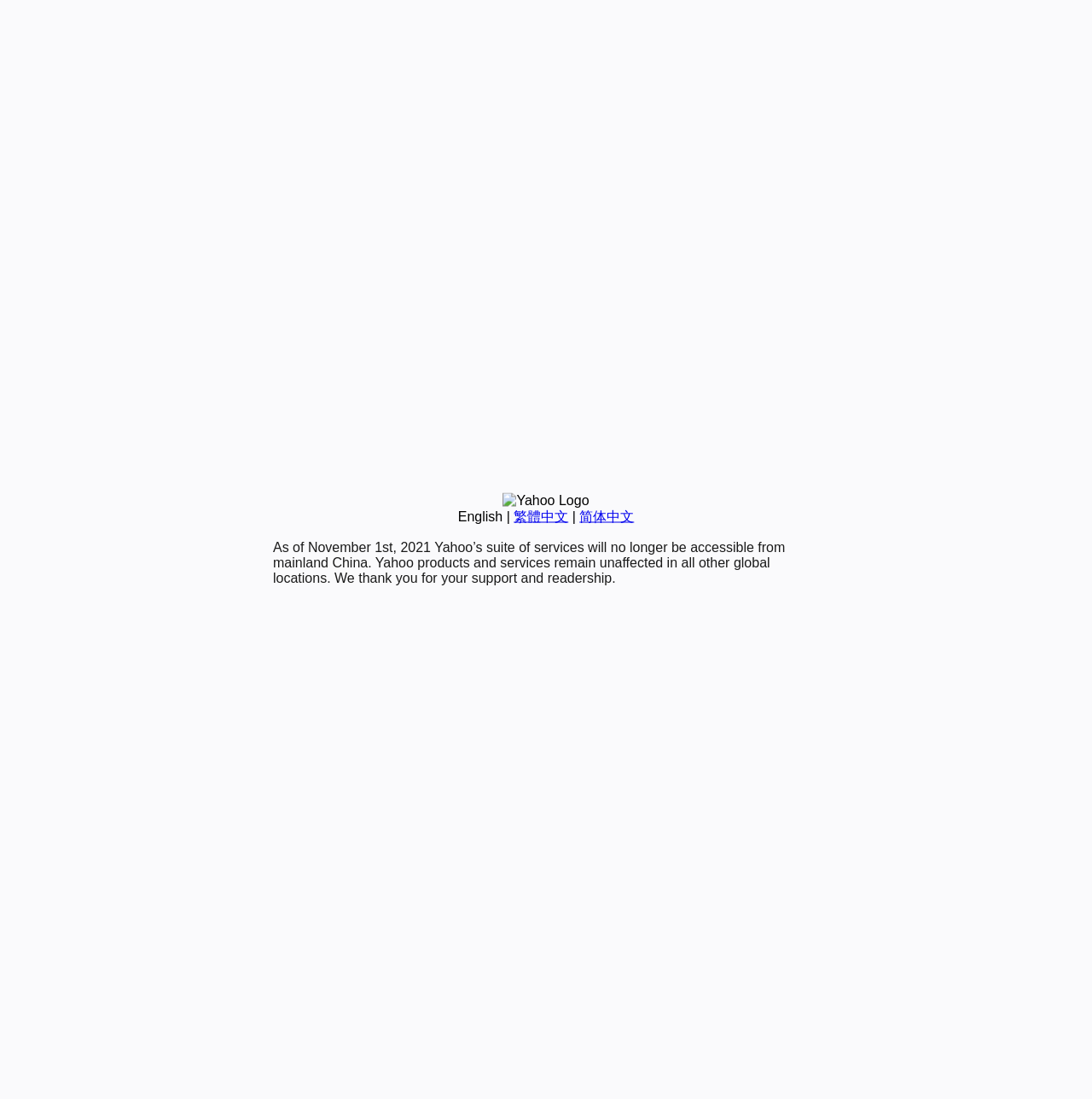Show the bounding box coordinates for the HTML element as described: "繁體中文".

[0.47, 0.463, 0.52, 0.476]